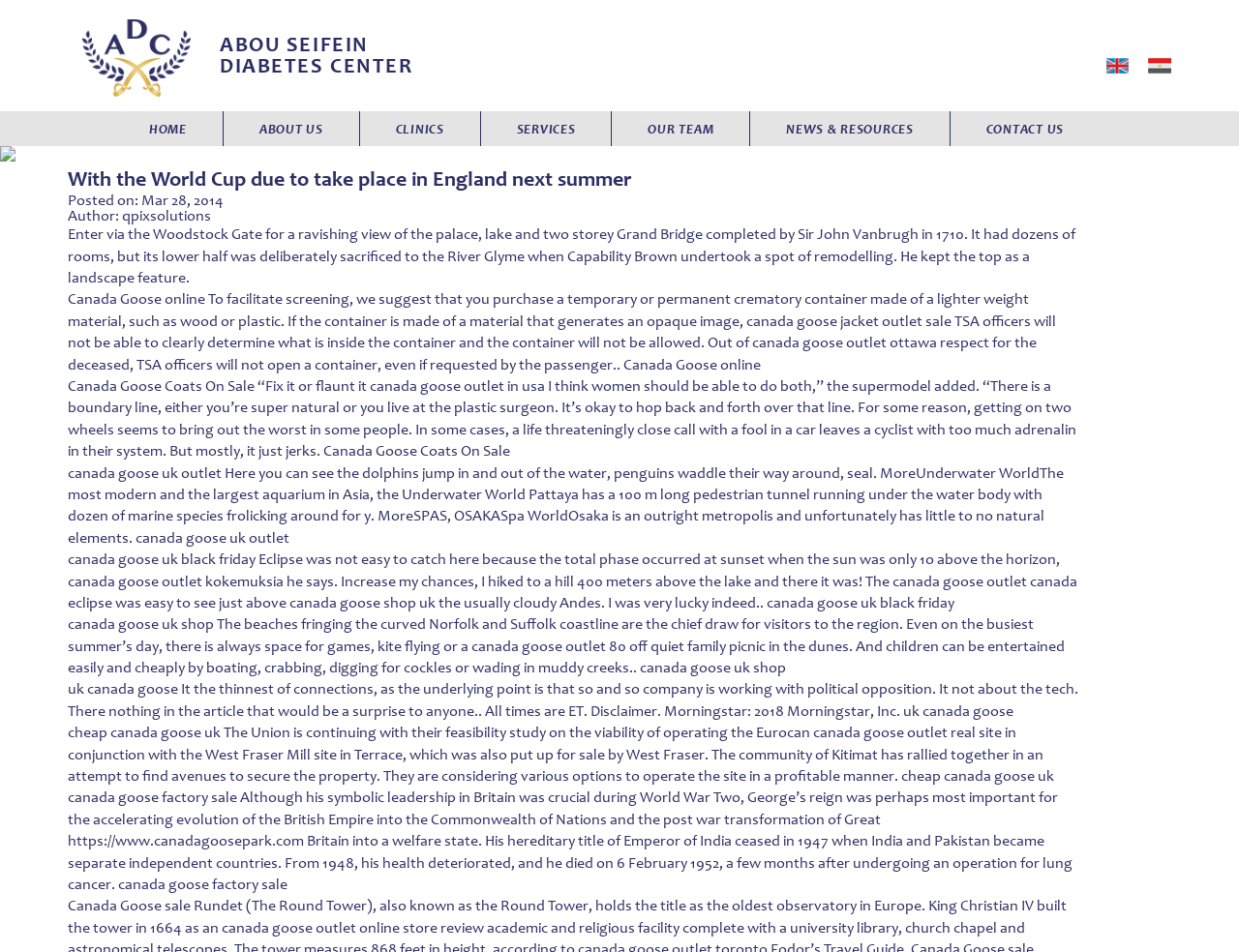How many clinics are listed under 'CLINICS'?
Please provide a single word or phrase as your answer based on the screenshot.

6